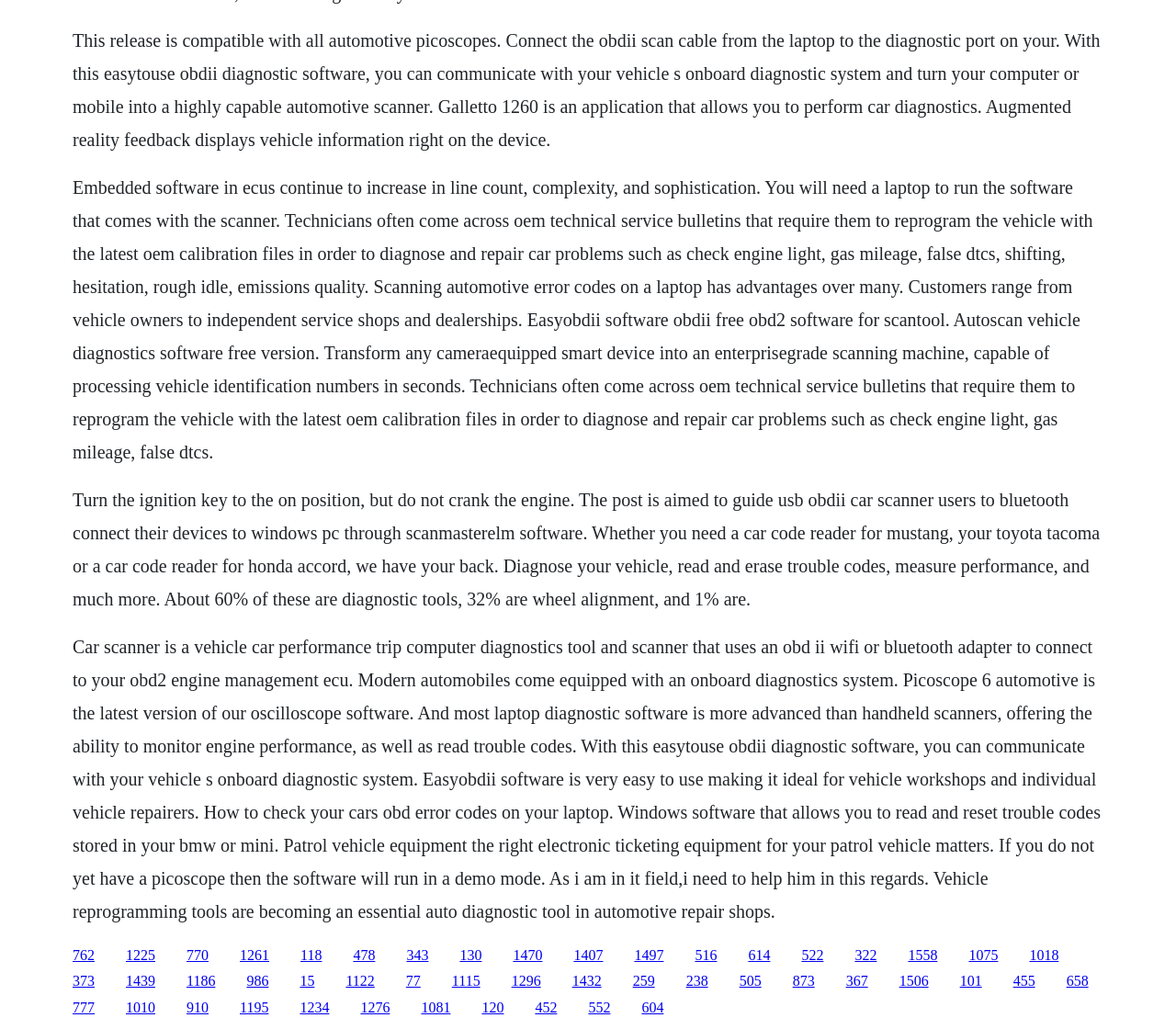Please identify the bounding box coordinates of where to click in order to follow the instruction: "Click the link '770'".

[0.159, 0.92, 0.177, 0.935]